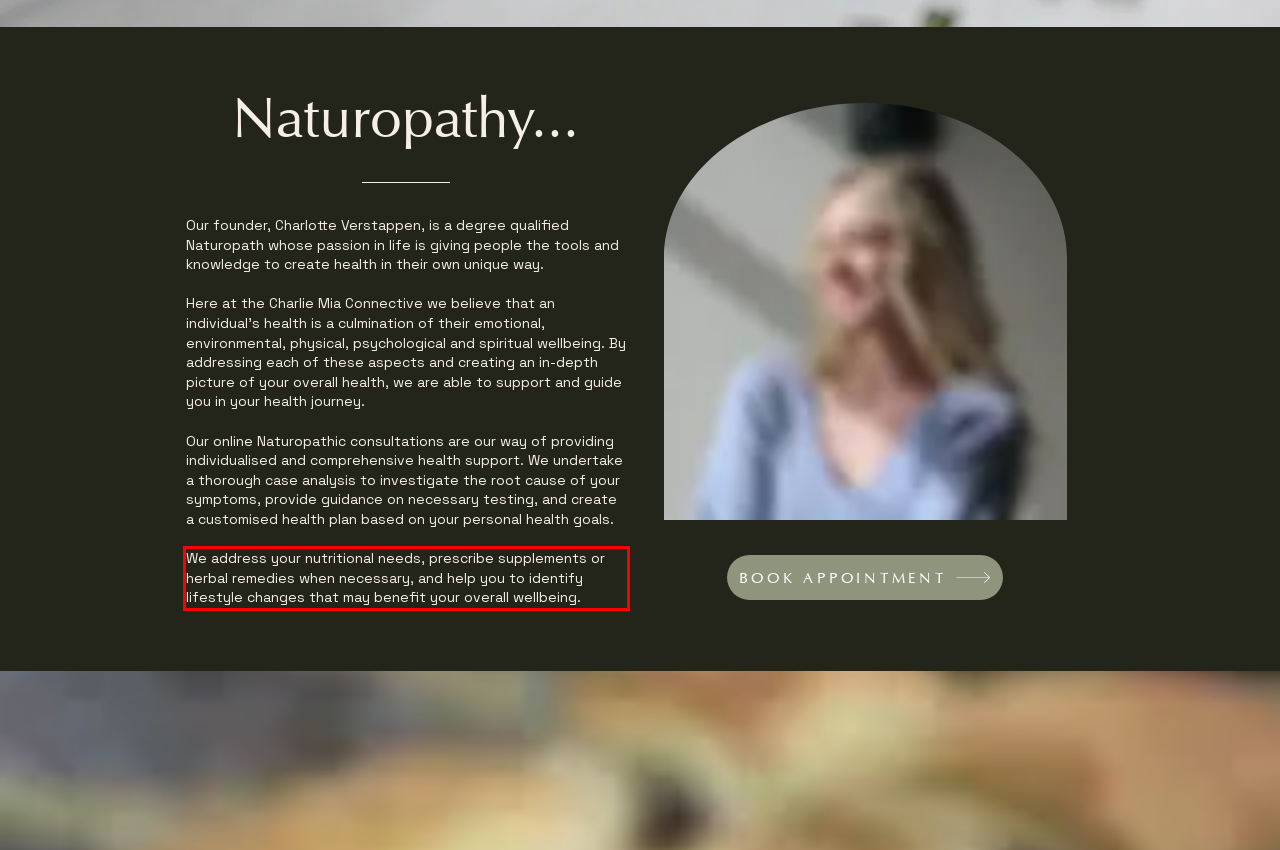You are presented with a screenshot containing a red rectangle. Extract the text found inside this red bounding box.

We address your nutritional needs, prescribe supplements or herbal remedies when necessary, and help you to identify lifestyle changes that may benefit your overall wellbeing.